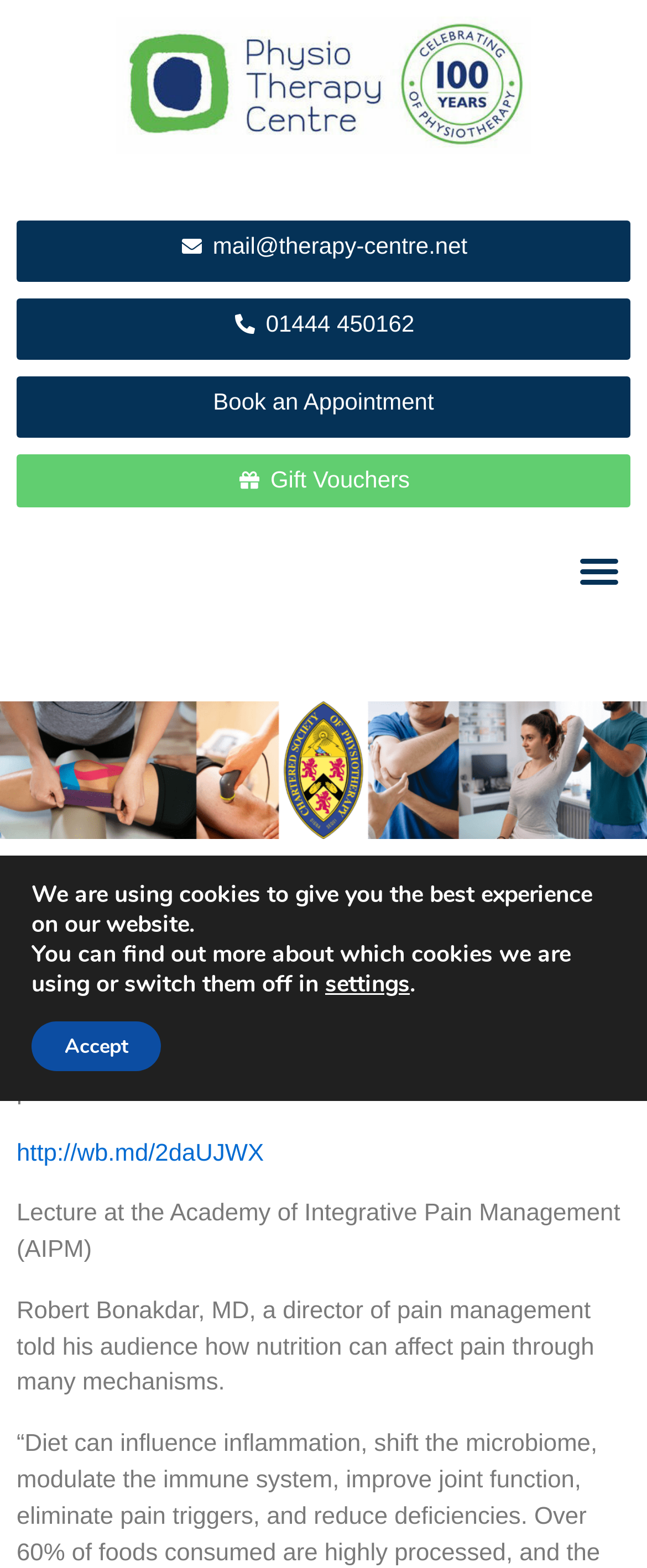Generate a thorough description of the webpage.

The webpage is about pain and diet, specifically discussing the essentials of the relationship between the two. At the top left of the page, there are four links: an empty link, a mail link, a phone number link, and a "Book an Appointment" link. Next to these links, there is a "Gift Vouchers" link. On the top right, there is a "Menu Toggle" button.

Below the top section, there is a heading that reads "pain and diet". Underneath this heading, there is a link to a specific date, September 29, 2016, followed by a static text that repeats the title "pain and diet: the essentials". 

Next, there is a link to an external website, followed by a static text that describes a lecture at the Academy of Integrative Pain Management (AIPM) and a quote from Robert Bonakdar, MD, about how nutrition affects pain.

At the bottom of the page, there is a GDPR Cookie Banner that spans the entire width of the page. Within this banner, there are two static texts that explain the use of cookies on the website and provide an option to switch them off. There are also two buttons: a "settings" button and an "Accept" button.